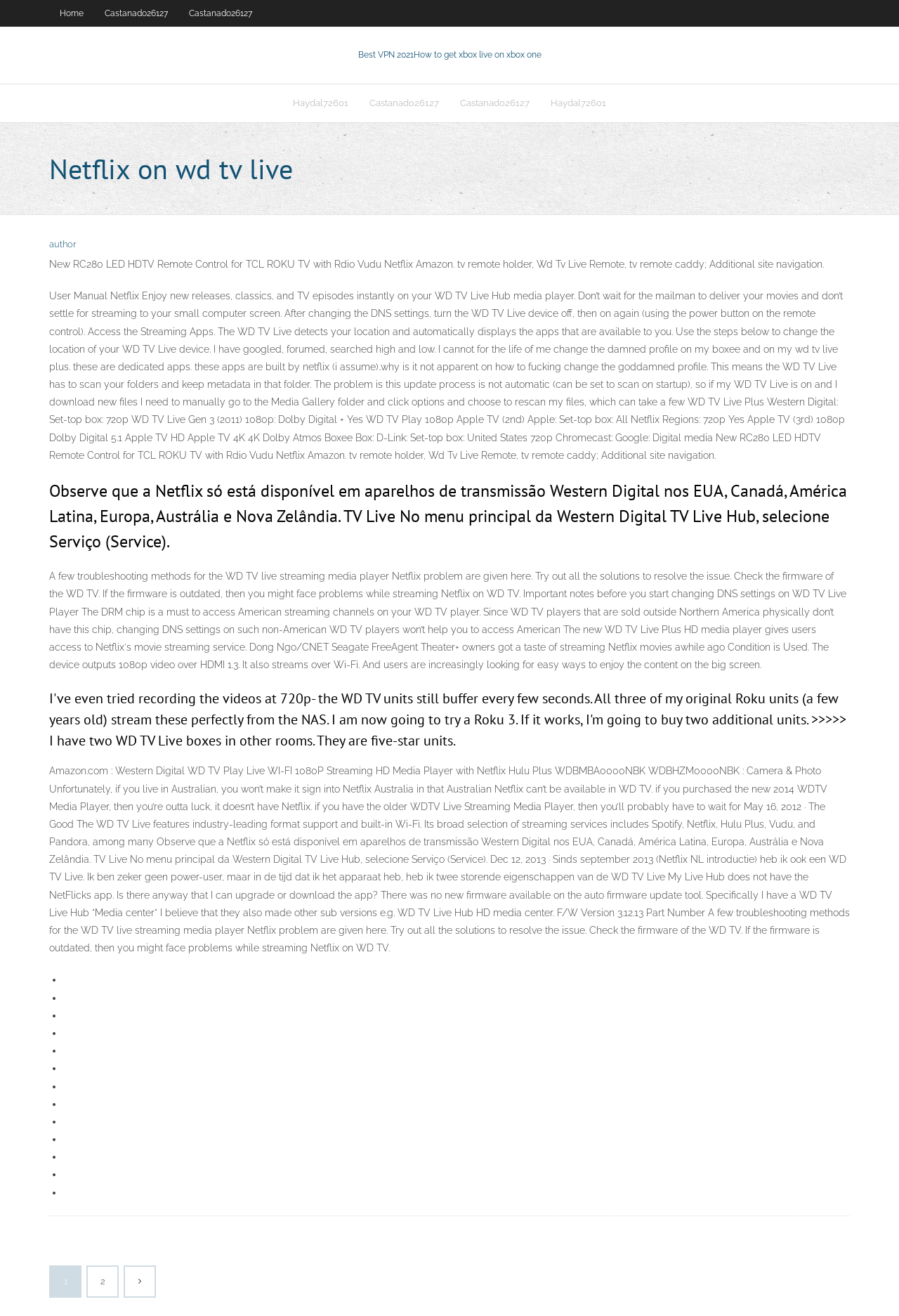Write an elaborate caption that captures the essence of the webpage.

This webpage appears to be a collection of information and discussions related to Netflix on WD TV Live devices. At the top, there are three links: "Home", "Castanado26127", and another "Castanado26127". Below these links, there is a section with a heading "Best VPN 2021" and a subheading "How to get xbox live on xbox one".

On the left side of the page, there is a navigation menu with links to various topics, including "Haydal72601", "Castanado26127", and "author". Above this menu, there is a heading "Netflix on wd tv live" and a link to "New RC280 LED HDTV Remote Control for TCL ROKU TV with Rdio Vudu Netflix Amazon".

The main content of the page consists of several paragraphs of text discussing various topics related to Netflix on WD TV Live devices, including how to set up Netflix, troubleshooting issues, and compatibility with different regions. There are also several headings and subheadings throughout the text, including "Observe que a Netflix só está disponível em aparelhos de transmissão Western Digital nos EUA, Canadá, América Latina, Europa, Austrália e Nova Zelândia" and "I've even tried recording the videos at 720p- the WD TV units still buffer every few seconds".

At the bottom of the page, there is a list of bullet points with no text, and a few links to numbered pages, such as "1", "2", and a symbol "\uf105". Overall, the page appears to be a collection of user-generated content and discussions related to Netflix on WD TV Live devices.